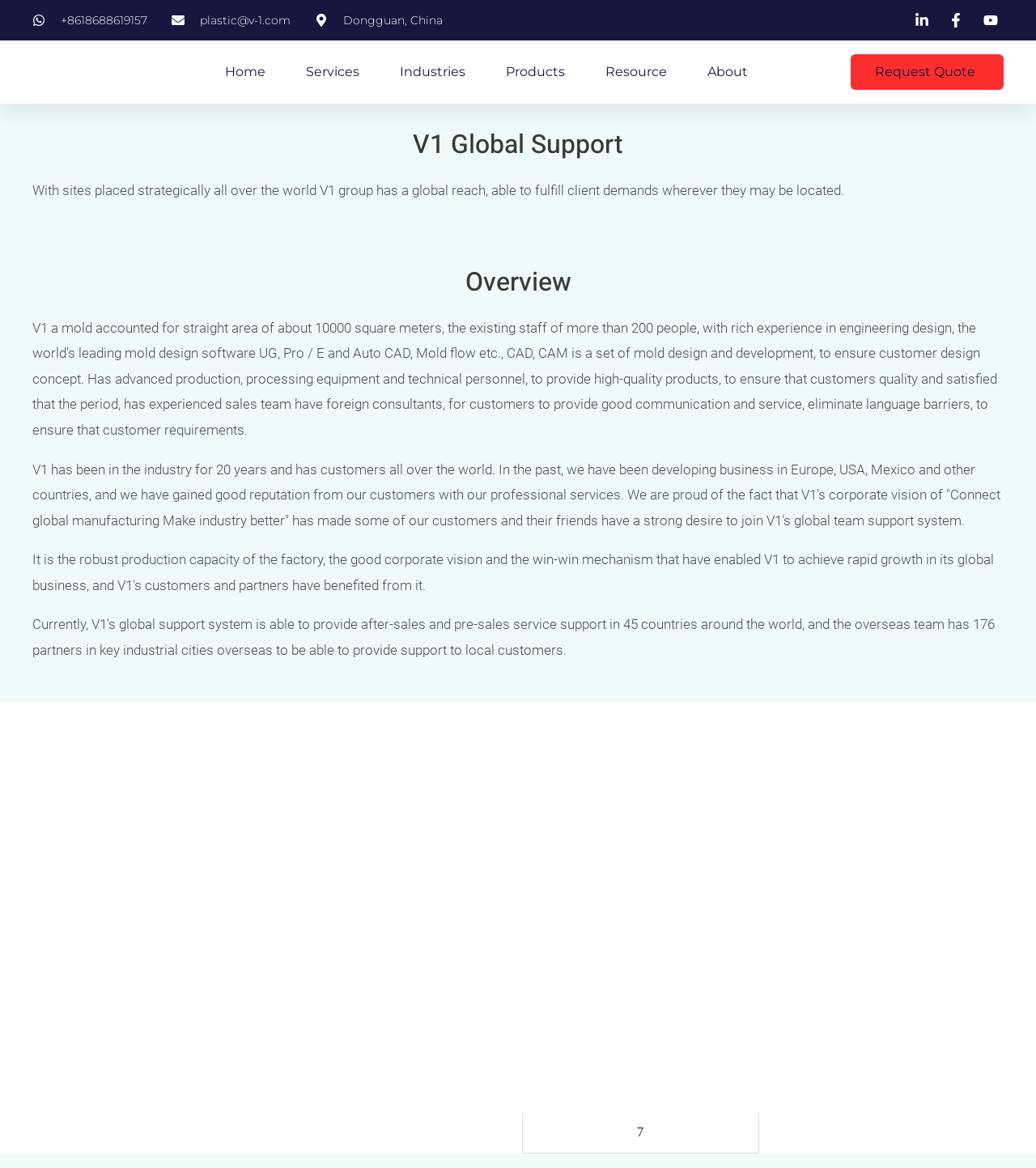Identify the bounding box coordinates for the UI element described as follows: alt="7" aria-describedby="gallery-1-1323". Use the format (top-left x, top-left y, bottom-right x, bottom-right y) and ensure all values are floating point numbers between 0 and 1.

[0.504, 0.801, 0.732, 0.953]